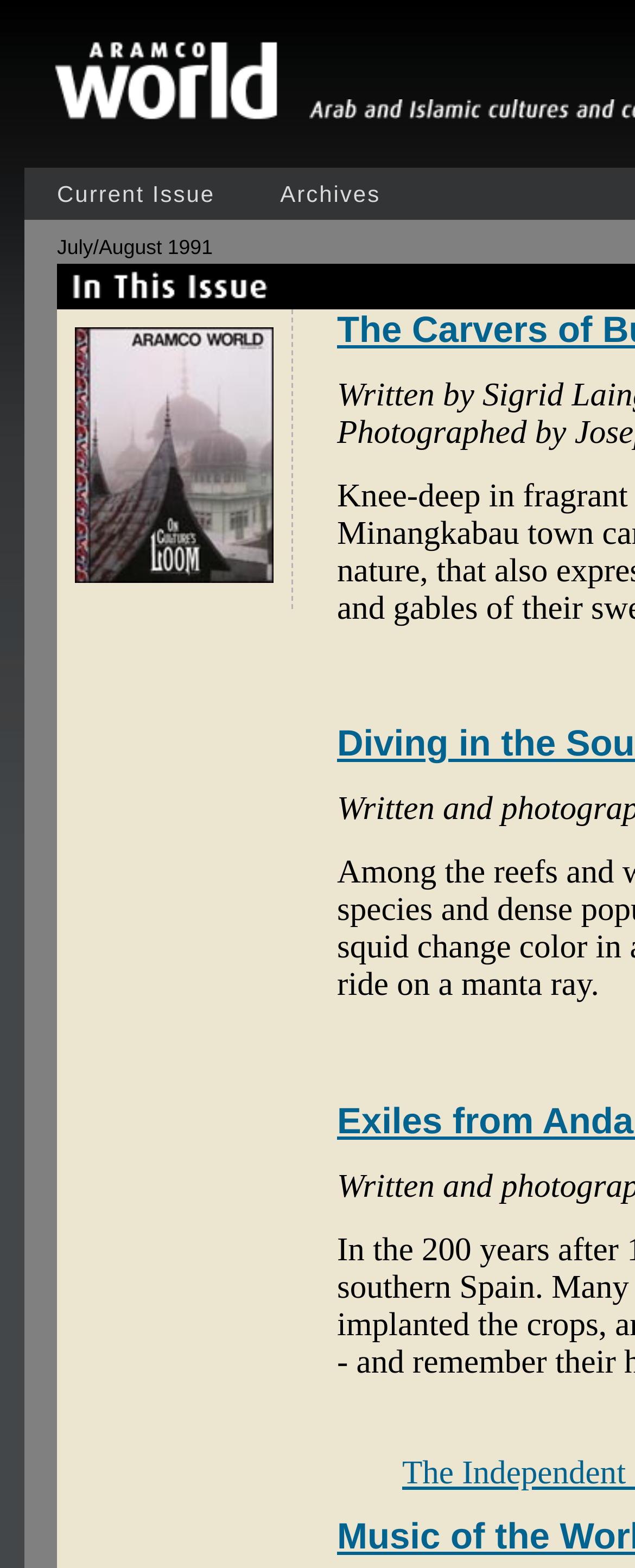What is the theme of the images on the right?
Please give a detailed answer to the question using the information shown in the image.

I noticed a series of small images on the right side of the webpage, and upon closer inspection, I realized that they represent different months, possibly indicating a calendar or an archive of issues.